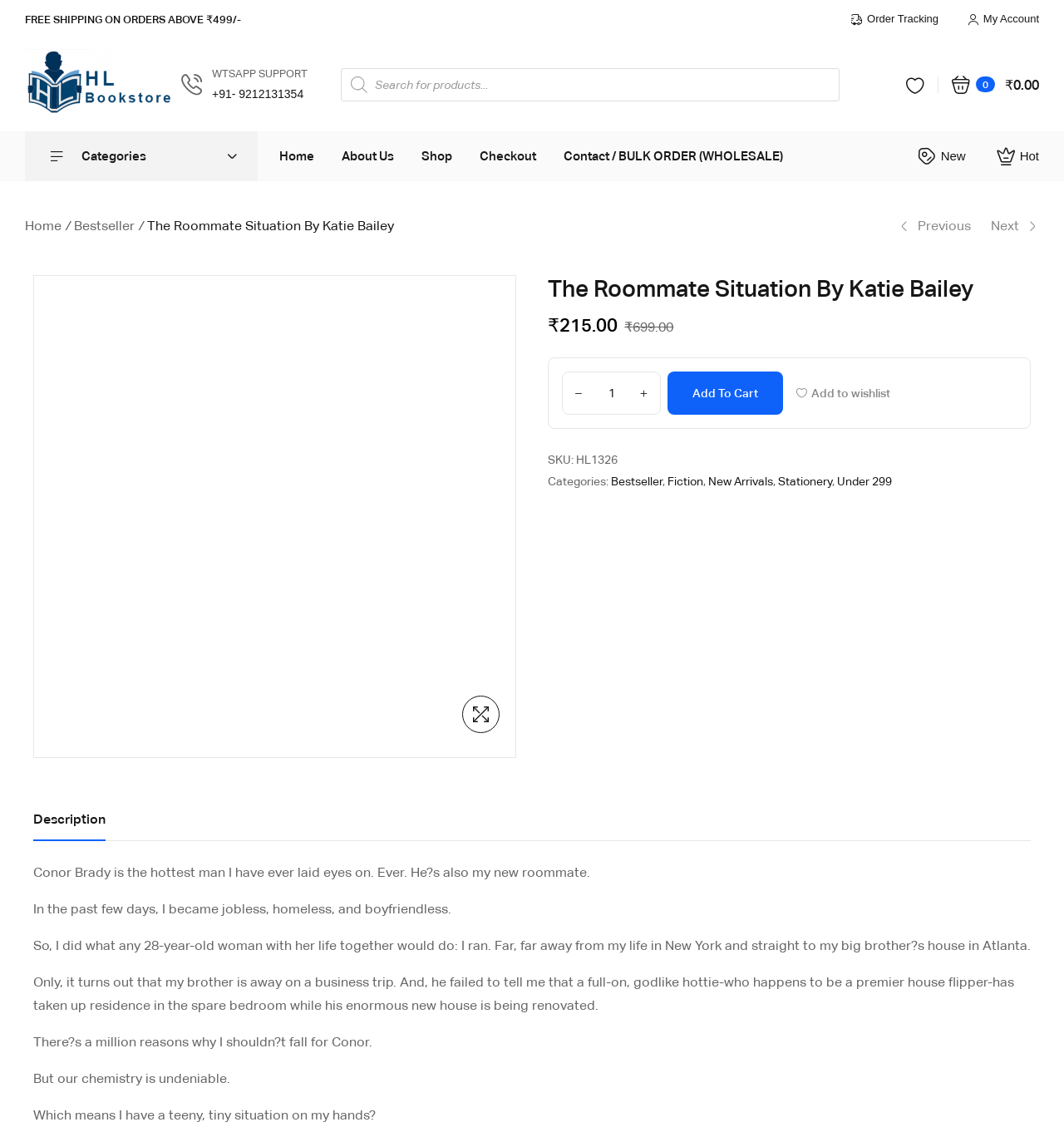What is the minimum quantity of the book that can be purchased?
Please give a detailed and elaborate answer to the question.

I found the answer by looking at the product quantity spin button. The minimum value of the spin button is 1, which means the customer can purchase at least one book.